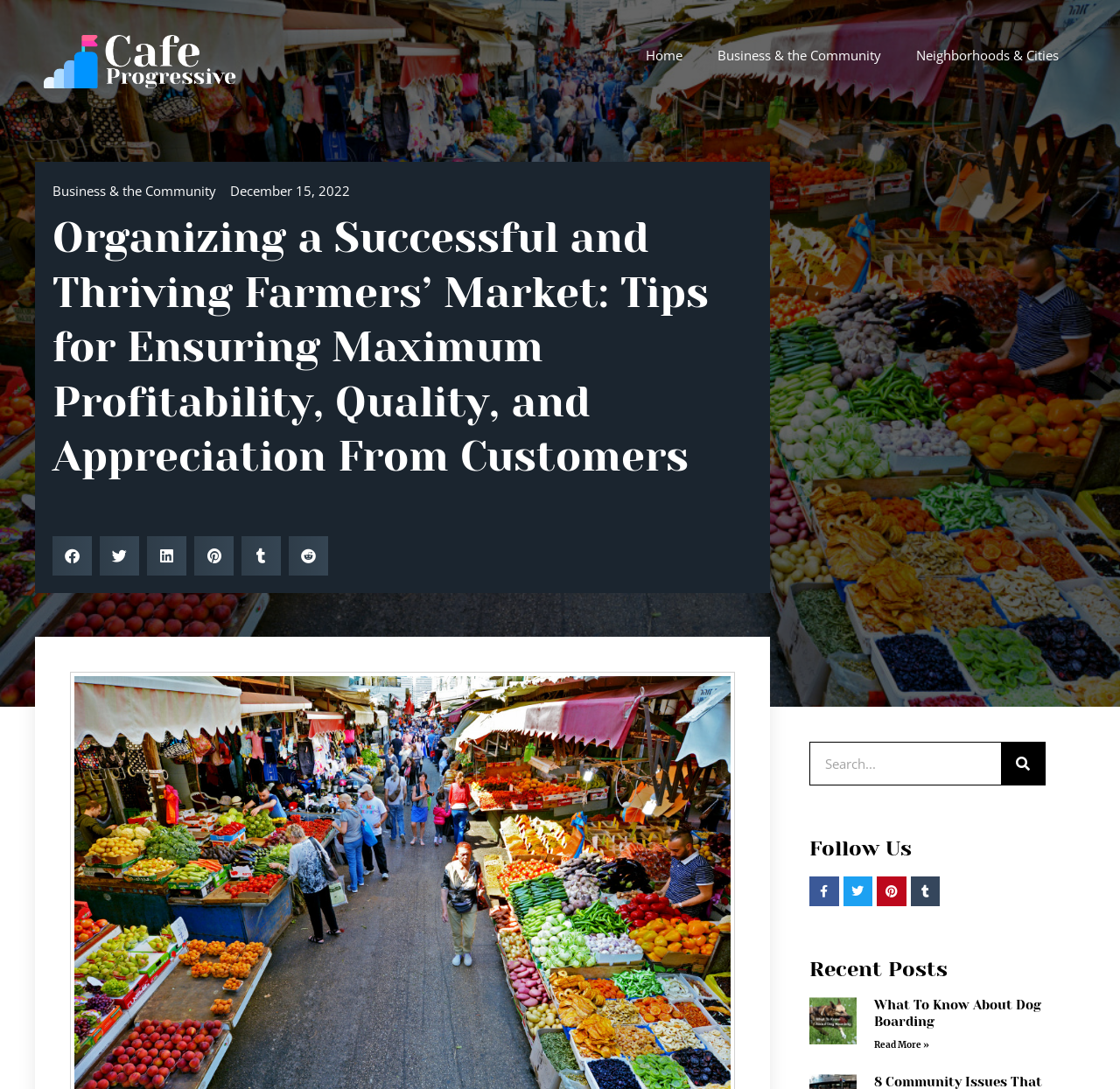Identify the bounding box coordinates of the clickable region required to complete the instruction: "Click on the 'Home' link". The coordinates should be given as four float numbers within the range of 0 and 1, i.e., [left, top, right, bottom].

[0.561, 0.032, 0.625, 0.069]